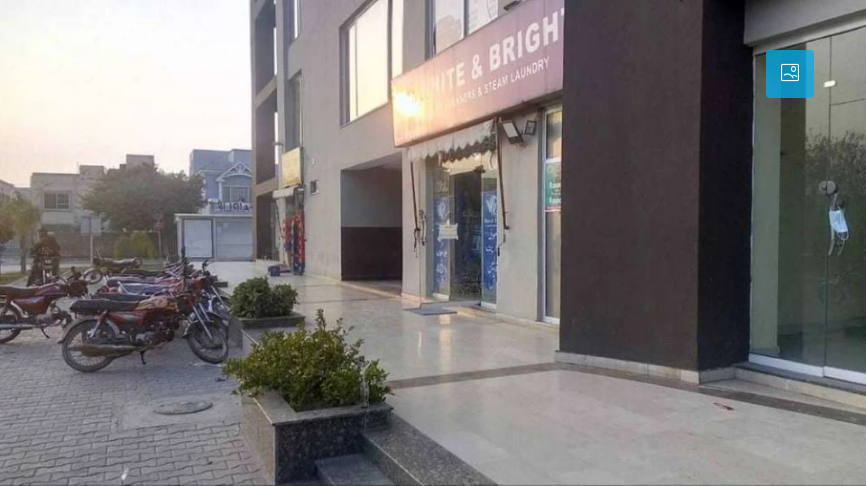What type of vehicles are parked outside?
Based on the image content, provide your answer in one word or a short phrase.

Motorcycles